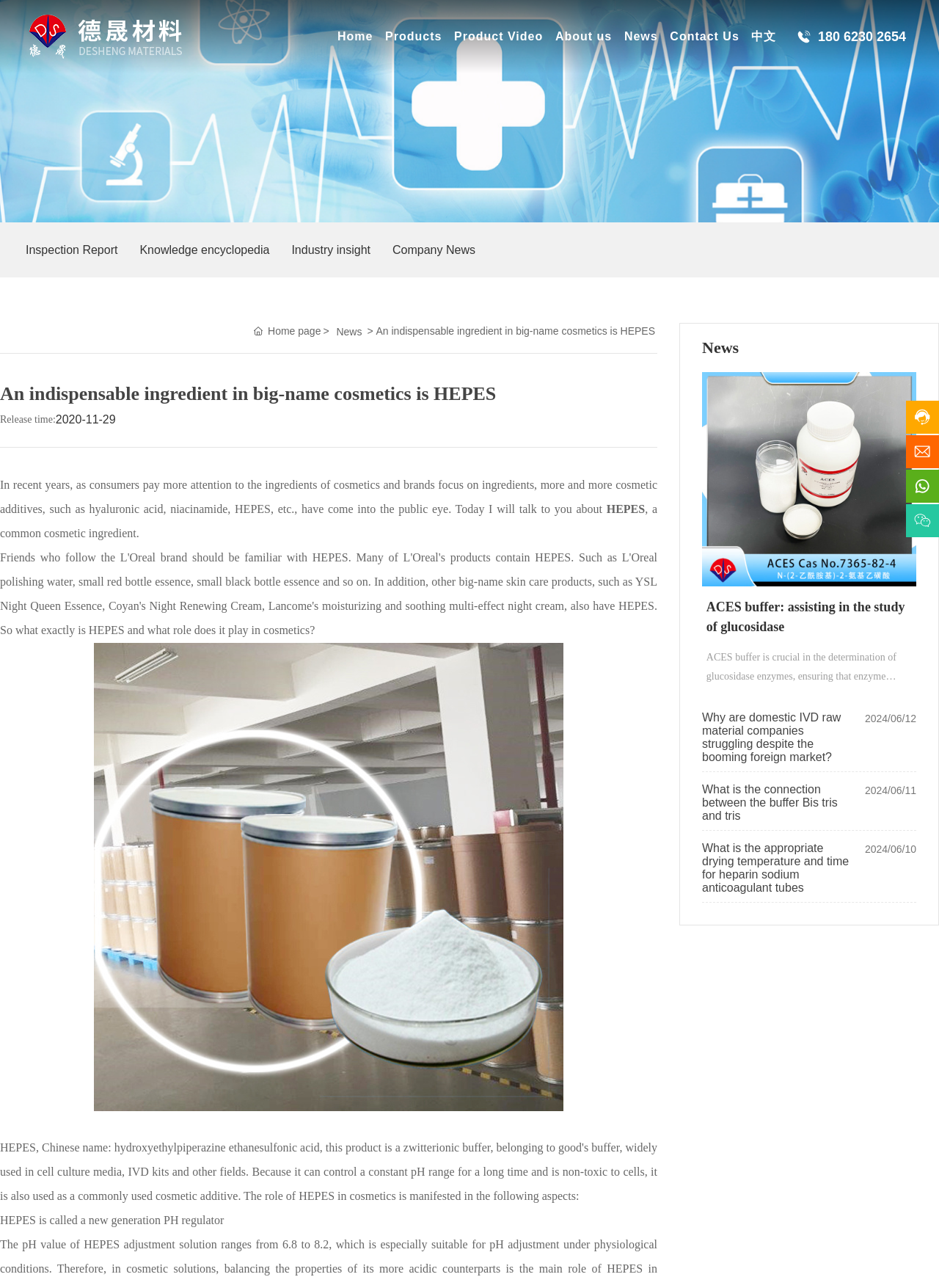Answer the question below using just one word or a short phrase: 
What is the company's profile section?

About us